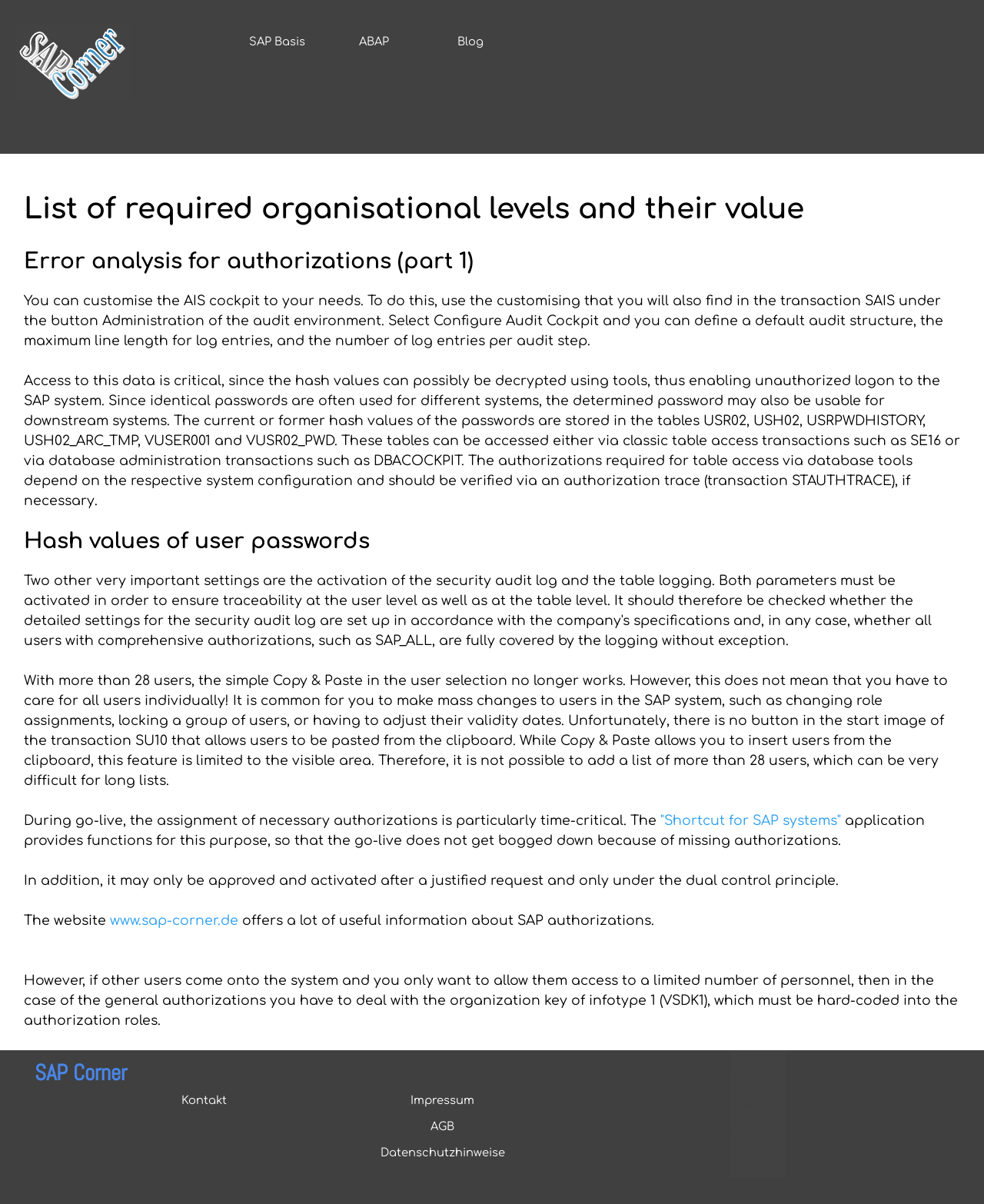Please provide the bounding box coordinates for the element that needs to be clicked to perform the following instruction: "Go to Shortcut for SAP systems". The coordinates should be given as four float numbers between 0 and 1, i.e., [left, top, right, bottom].

[0.671, 0.676, 0.855, 0.688]